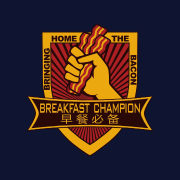What is the meaning of the Chinese characters on the banner?
Please provide a detailed and comprehensive answer to the question.

The meaning of the Chinese characters on the banner is 'essential for breakfast' because the caption translates the Chinese characters as 'essential for breakfast'.